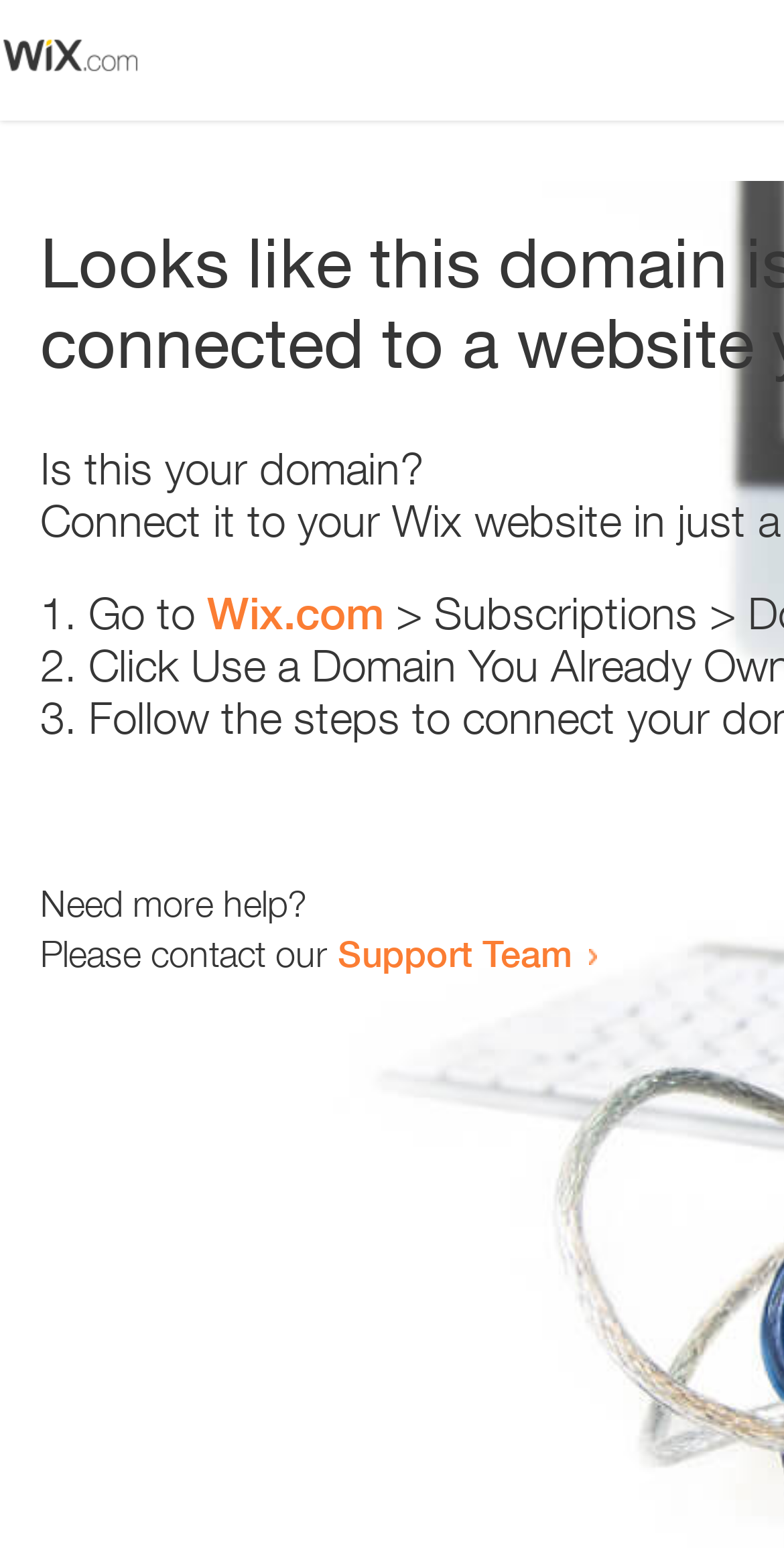Give the bounding box coordinates for this UI element: "Support Team". The coordinates should be four float numbers between 0 and 1, arranged as [left, top, right, bottom].

[0.431, 0.601, 0.731, 0.63]